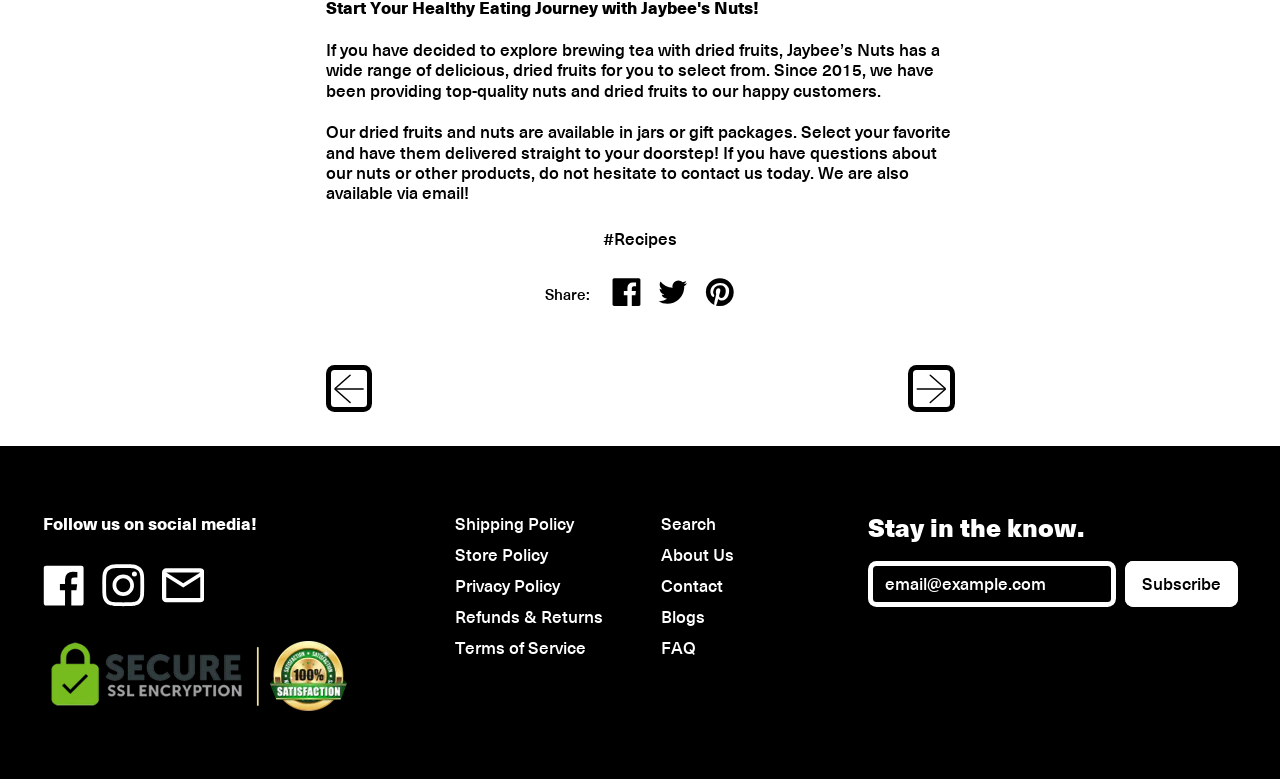Please respond to the question using a single word or phrase:
What type of products does Jaybee's Nuts offer?

Nuts and dried fruits